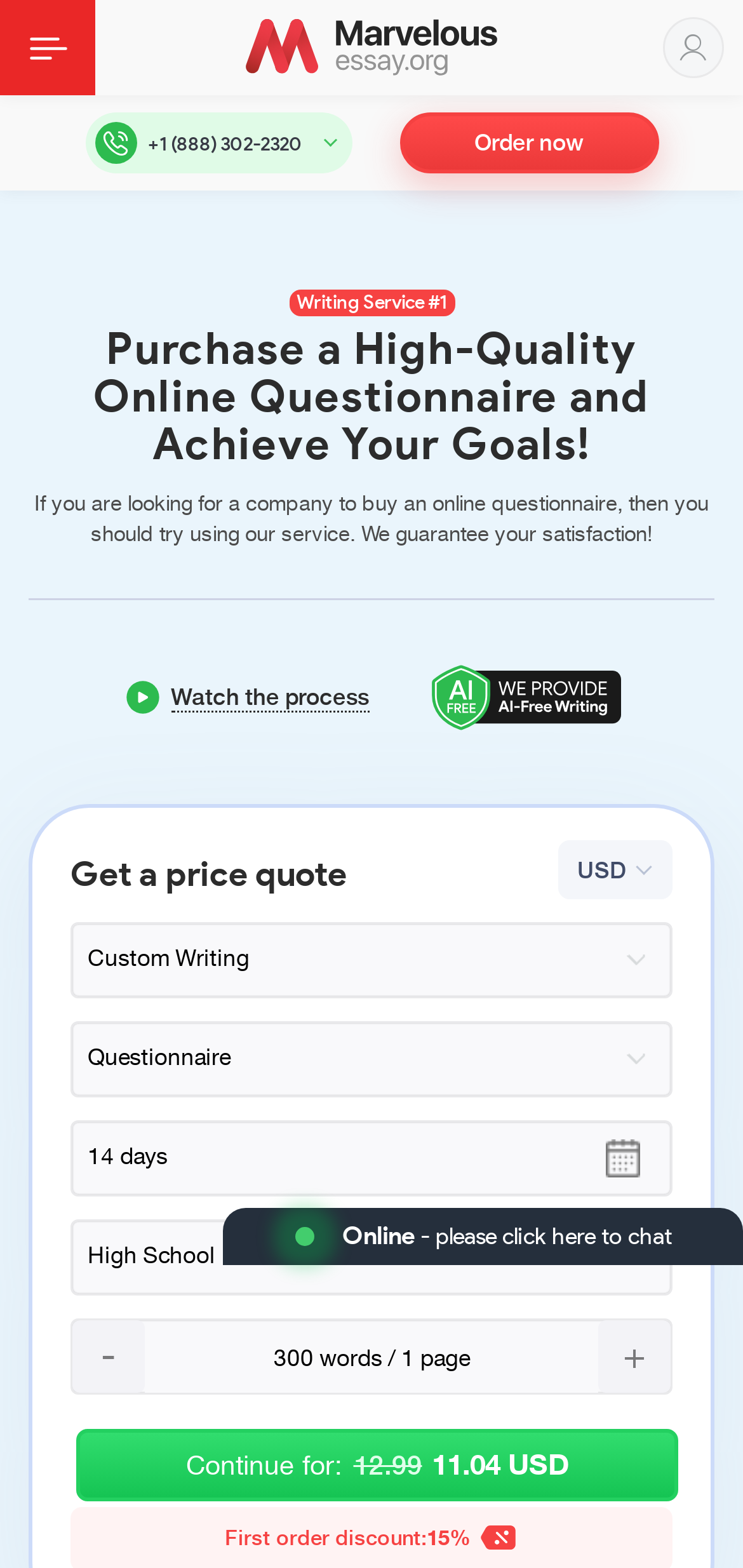Generate an in-depth caption that captures all aspects of the webpage.

The webpage appears to be a service page for buying online questionnaires. At the top, there is a link to "MarvelousEssay.org" with an accompanying image, followed by a phone number link "+1 (888) 302-2320". Below this, there is a prominent button "Order now" and a heading that reads "Purchase a High-Quality Online Questionnaire and Achieve Your Goals!".

To the left of the heading, there is a static text "Writing Service #1". Below the heading, there is a paragraph of text that matches the meta description, "If you are looking for a company to buy an online questionnaire, then you should try using our service. We guarantee your satisfaction!".

Further down, there is a section with a static text "Watch the process" and an image labeled "AI-Free writing". Below this, there are several interactive elements, including a button "Get a price quote", a currency selection button "USD", and a series of comboboxes.

The page also features a layout table with three columns, containing a button "-", a text "300 words / 1 page", and a button "+". Below this table, there is a button "Continue for: 12.9911.04 USD".

At the bottom of the page, there are several static texts, including "First order discount:", "15%", and "Online - please click here to chat". There is also a link "Live chat online" with an accompanying image.

Overall, the webpage appears to be a service page for buying online questionnaires, with a focus on promoting the service and guiding users through the ordering process.